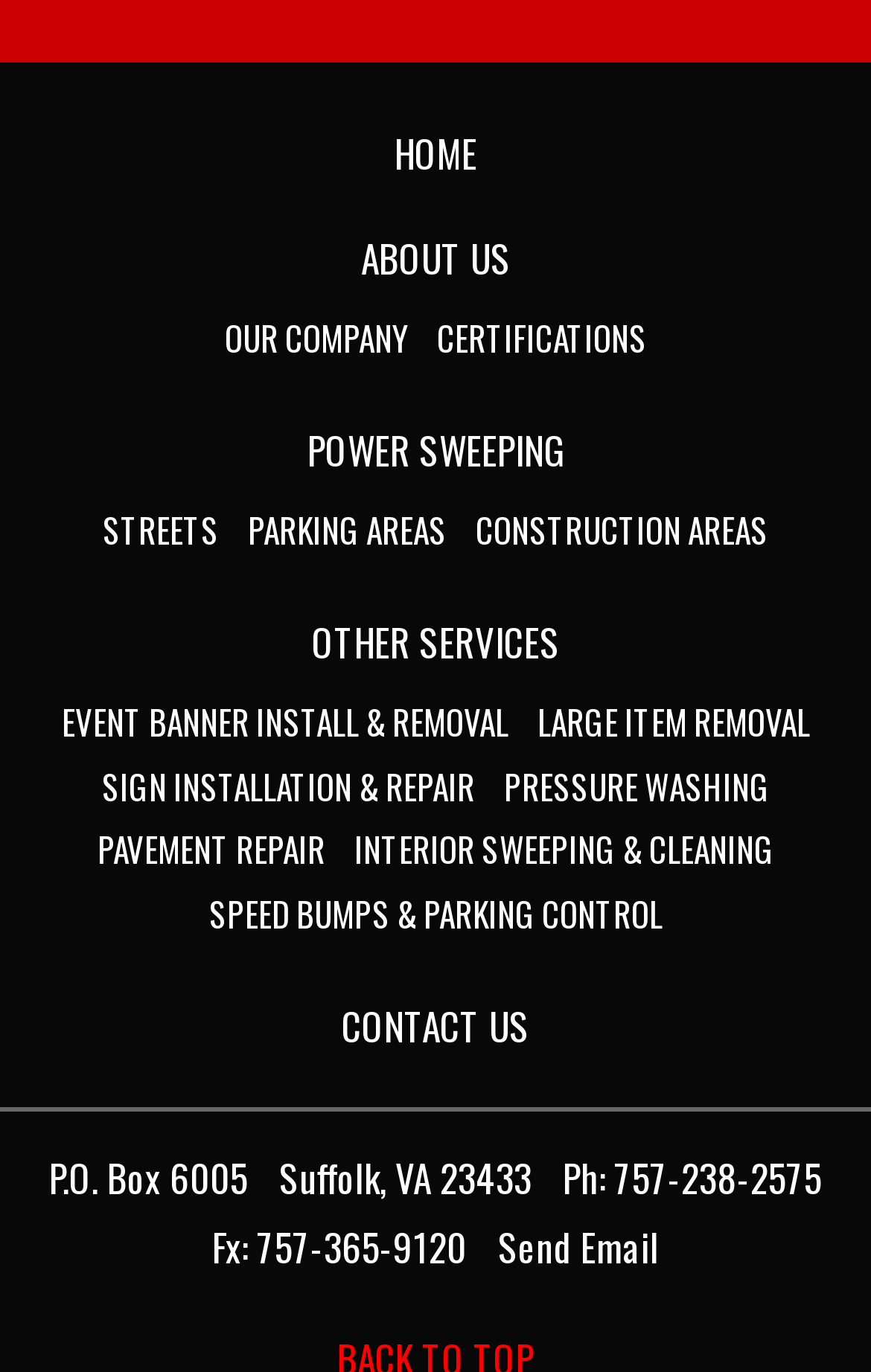What is the phone number of the company?
From the screenshot, provide a brief answer in one word or phrase.

757-238-2575